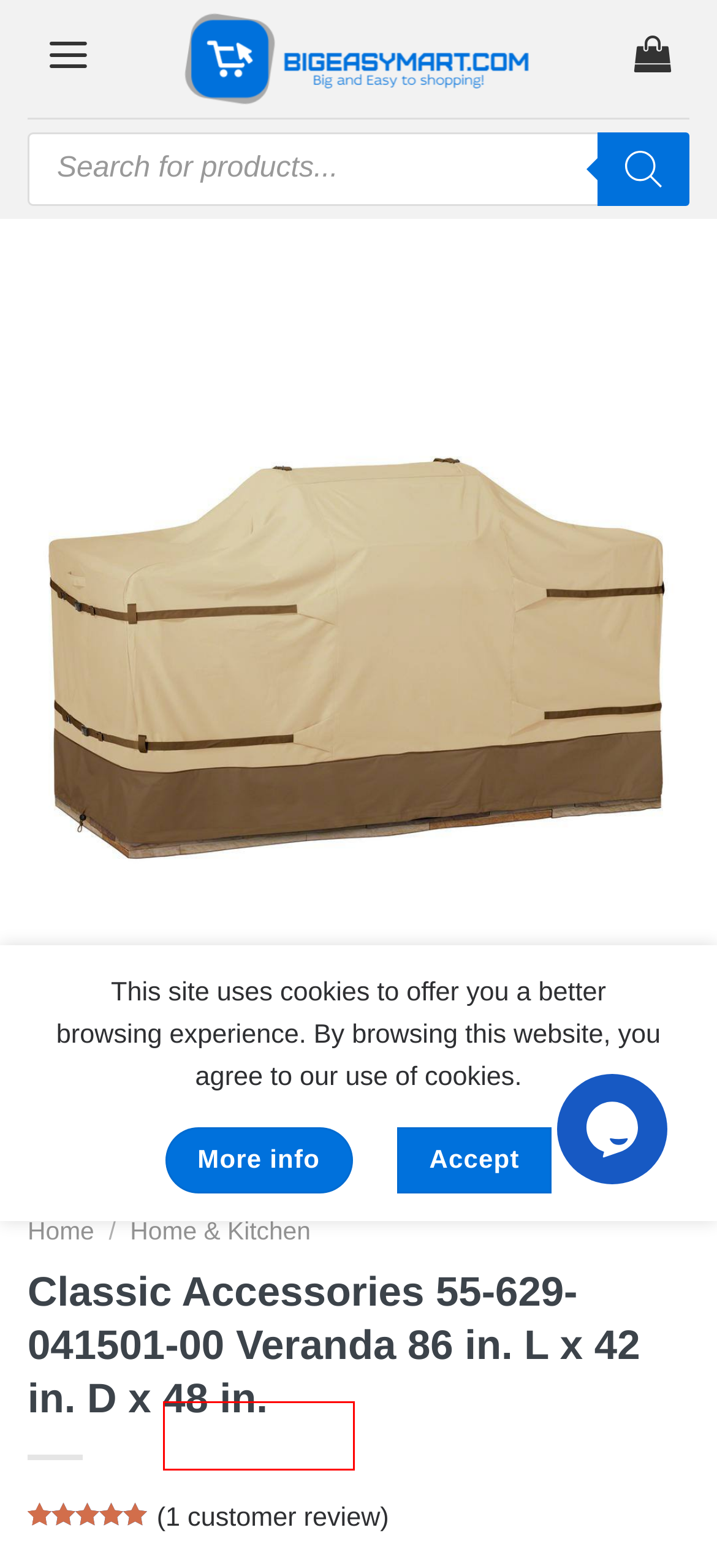A screenshot of a webpage is provided, featuring a red bounding box around a specific UI element. Identify the webpage description that most accurately reflects the new webpage after interacting with the selected element. Here are the candidates:
A. Kitchen Shears, IBayam 2-Pack Kitchen Scissors Heavy Meat
B. Cart | BigEasyMart.com
C. Privacy Policy | BigEasyMart.com
D. Terms & Conditions | BigEasyMart.com
E. Tools & Home Improvement | BigEasyMart.com
F. Home & Kitchen | BigEasyMart.com
G. BigEasyMart.com | A Large Selection Of Products And Easy Shopping!
H. Pet Supplies | BigEasyMart.com

C